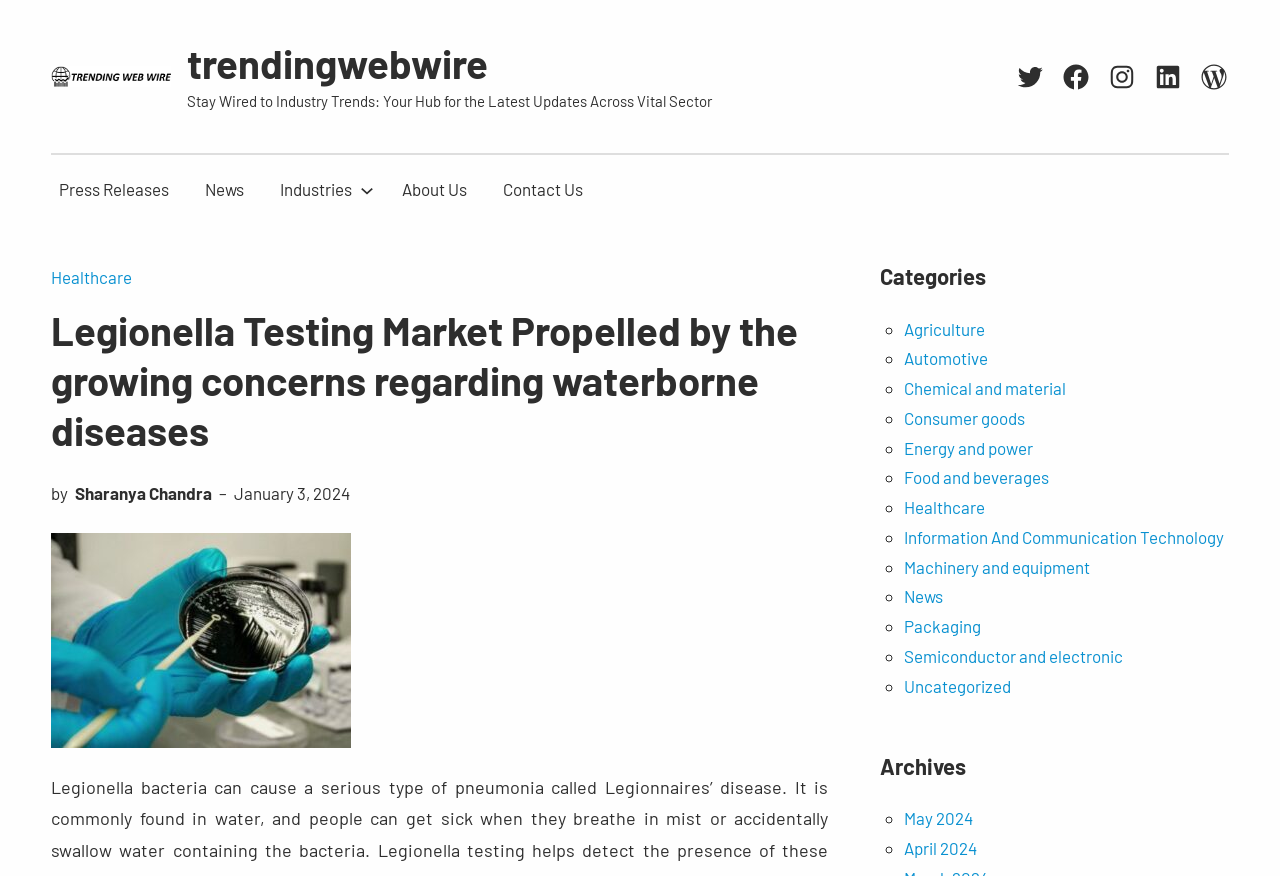Respond with a single word or phrase:
How many social media links are there?

5